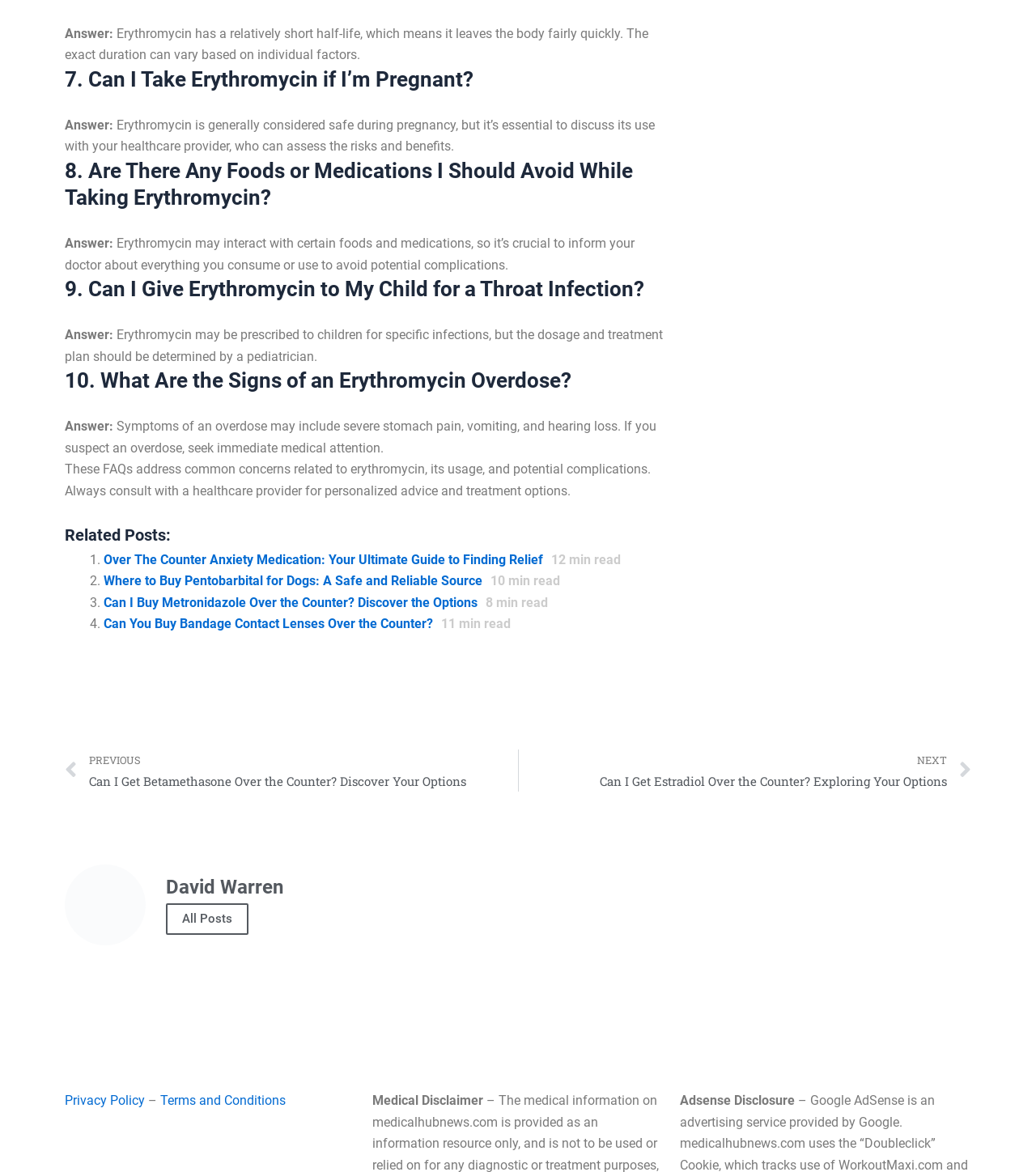Please specify the bounding box coordinates of the clickable region to carry out the following instruction: "Click on 'Over The Counter Anxiety Medication: Your Ultimate Guide to Finding Relief'". The coordinates should be four float numbers between 0 and 1, in the format [left, top, right, bottom].

[0.1, 0.471, 0.607, 0.484]